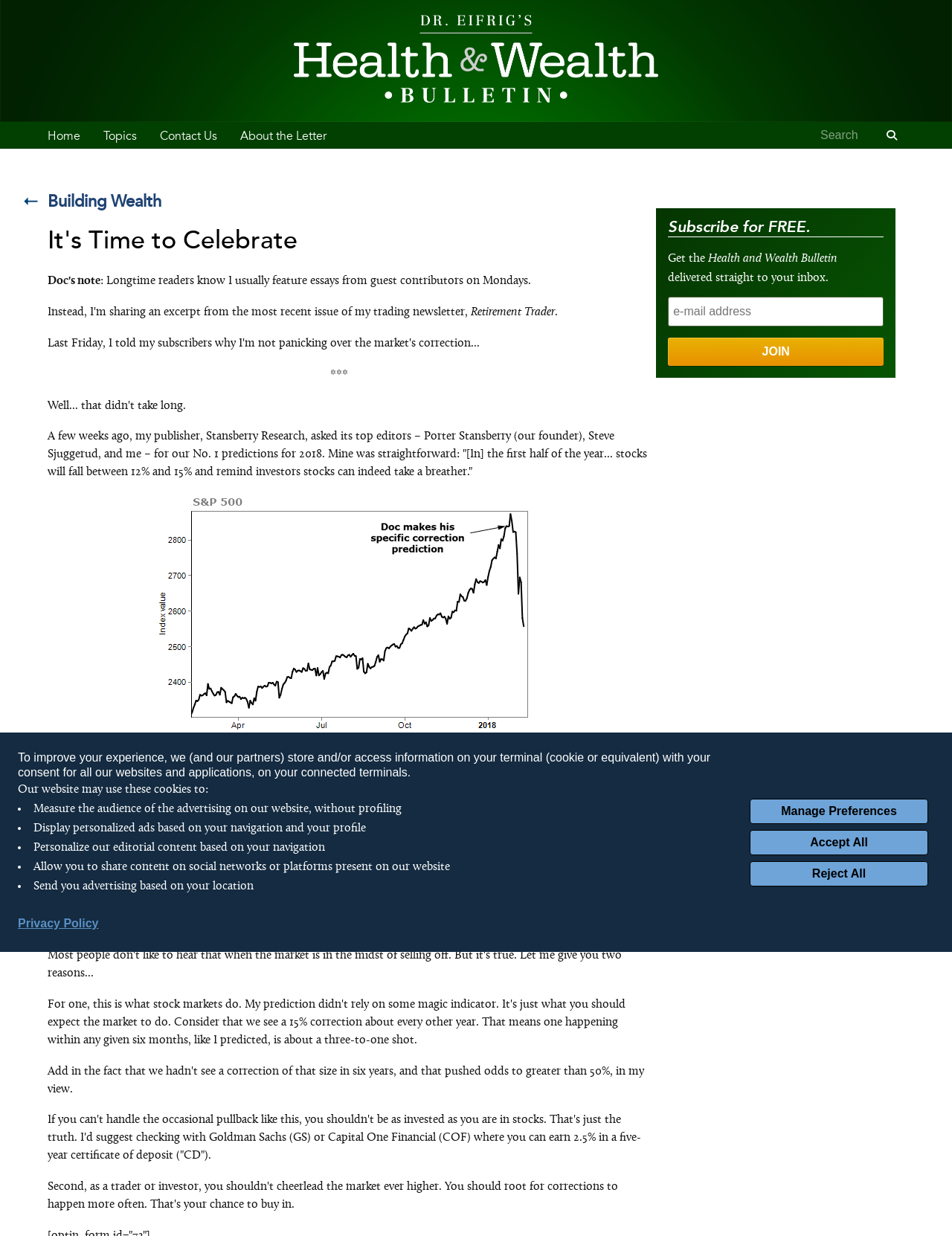Based on the image, please respond to the question with as much detail as possible:
What is the purpose of the search box?

I found the answer by looking at the search box element and its description, which suggests that it is used to search the website.